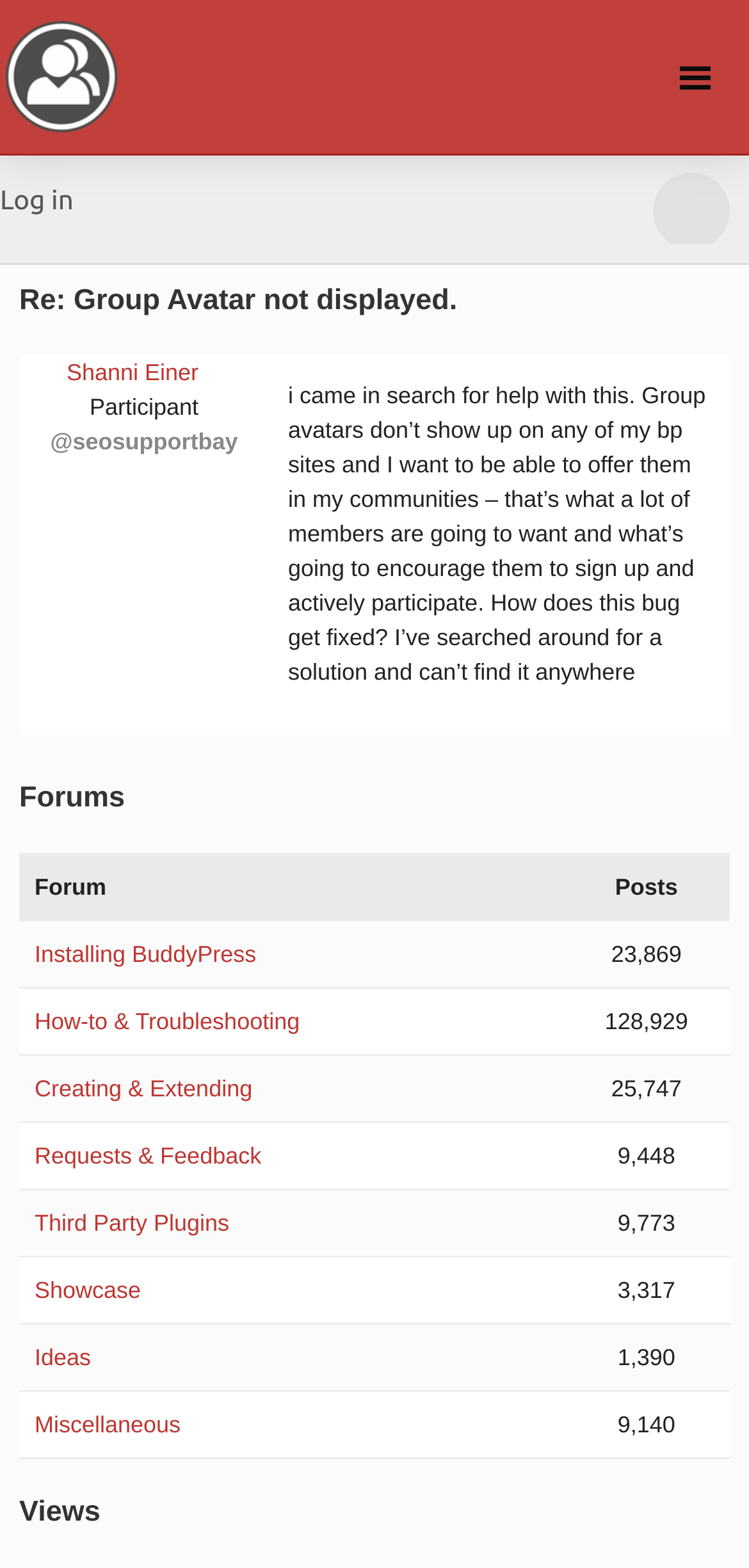Please look at the image and answer the question with a detailed explanation: Who started the discussion?

I found the name 'Shanni Einer' associated with the link element, which is likely the username of the person who started the discussion. Additionally, the text 'Participant' and '@seosupportbay' nearby suggest that this is the person who initiated the conversation.